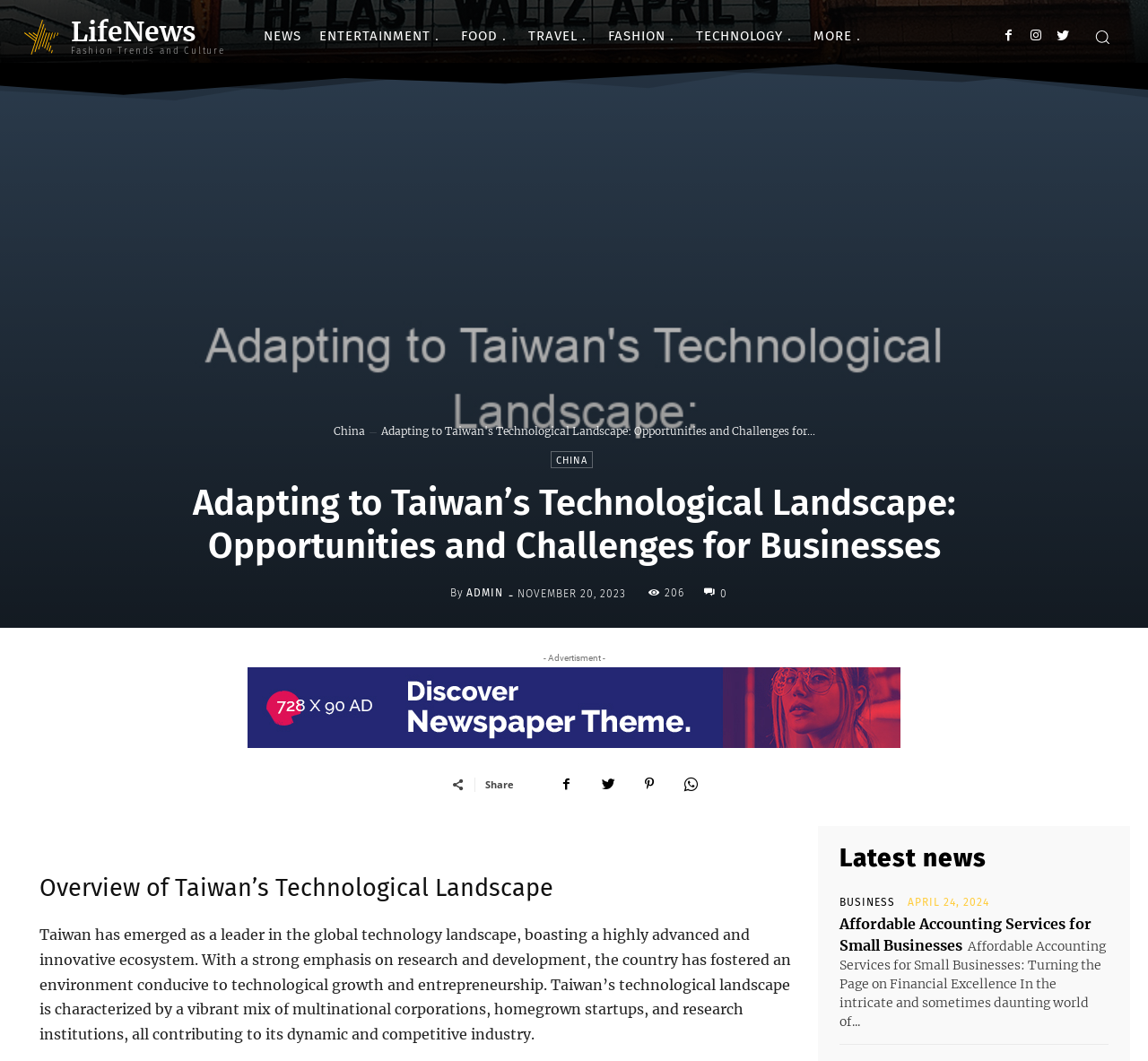Please identify the bounding box coordinates of the element that needs to be clicked to perform the following instruction: "Visit the 'TECHNOLOGY' page".

[0.598, 0.008, 0.701, 0.059]